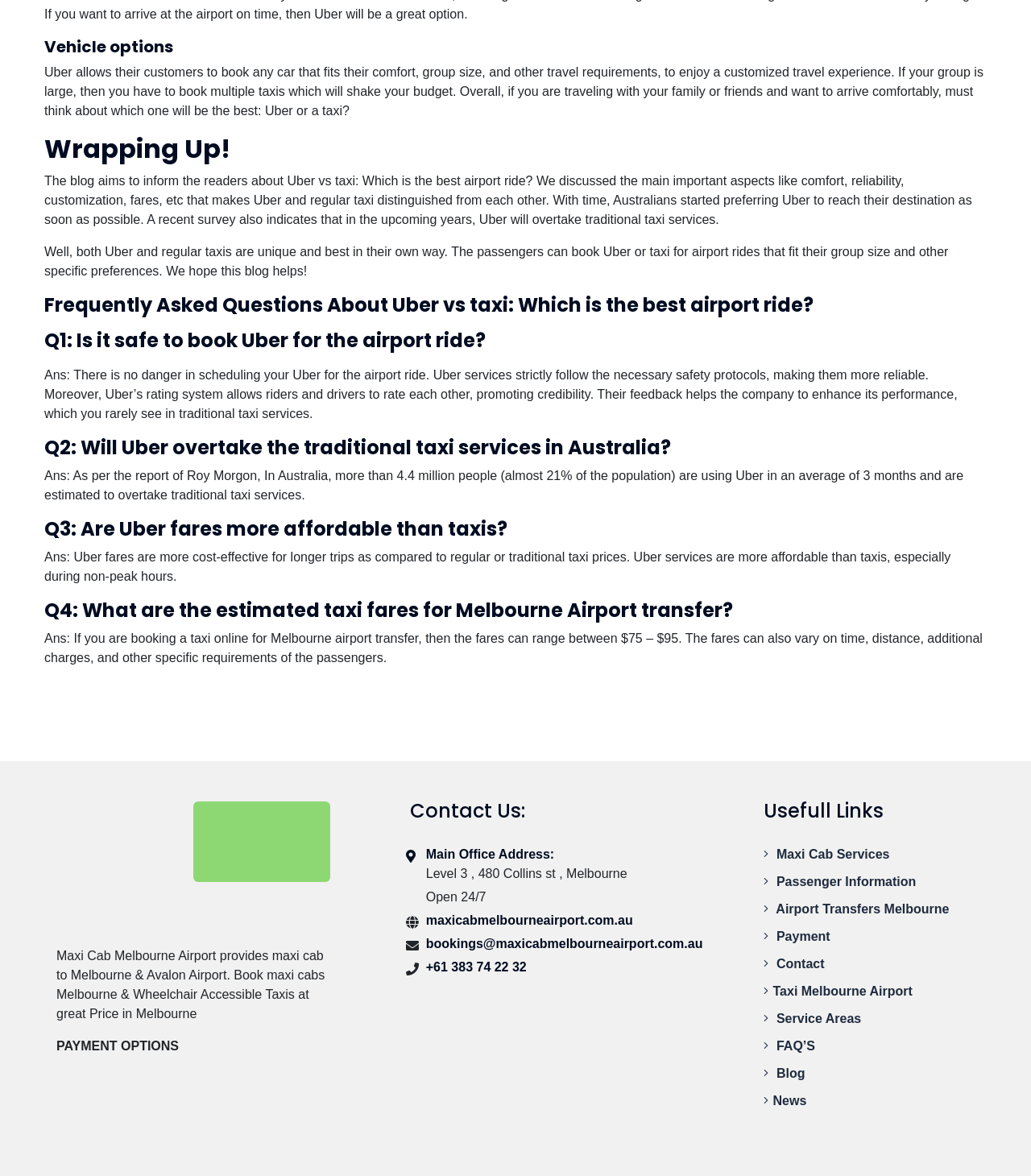What is the main topic of this webpage?
Examine the image and provide an in-depth answer to the question.

The webpage compares and contrasts Uber and taxi services, discussing their differences in comfort, reliability, customization, fares, and other aspects, with a focus on airport rides.